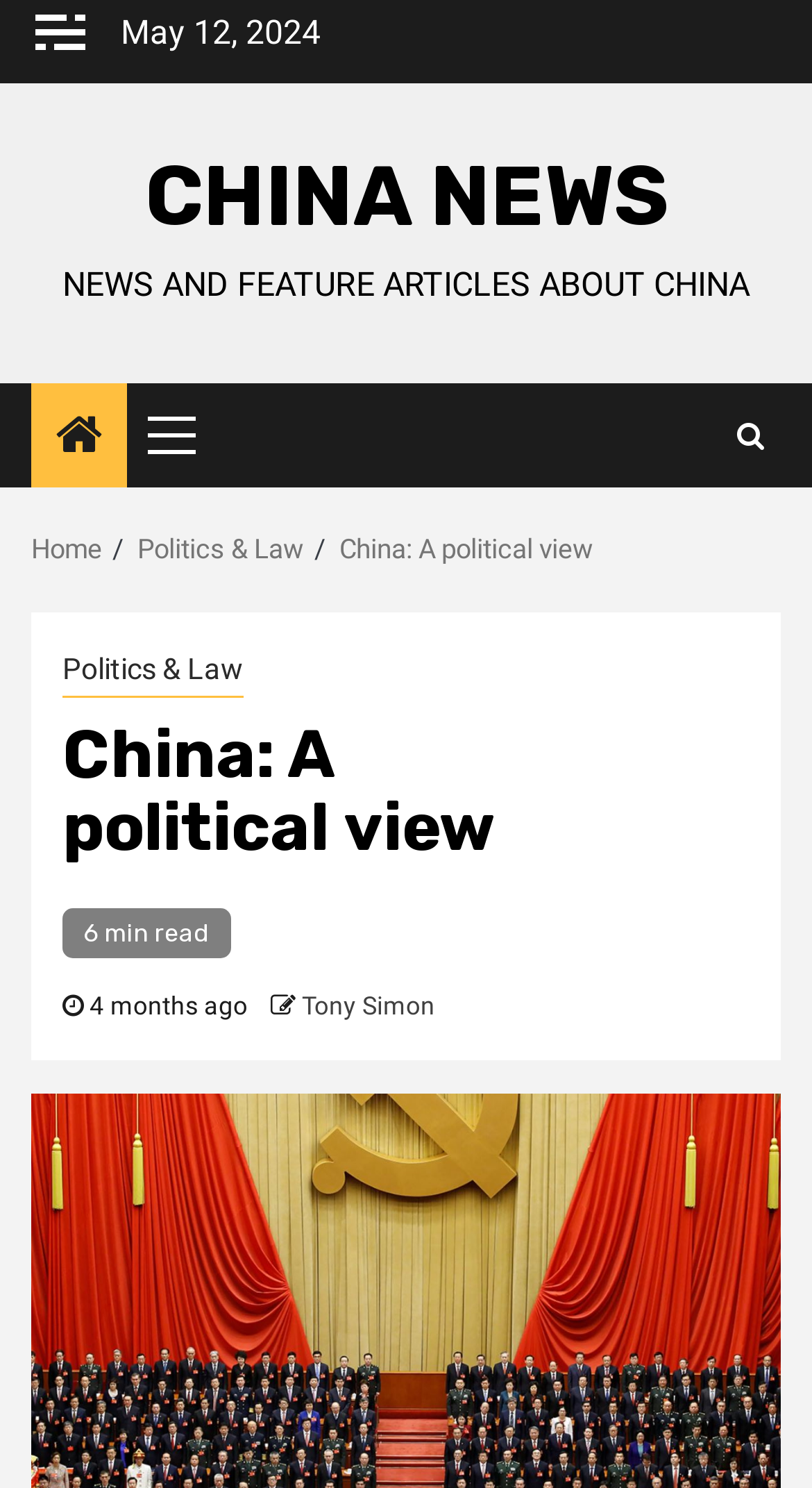Give a one-word or short-phrase answer to the following question: 
Who is the author of the current article?

Tony Simon